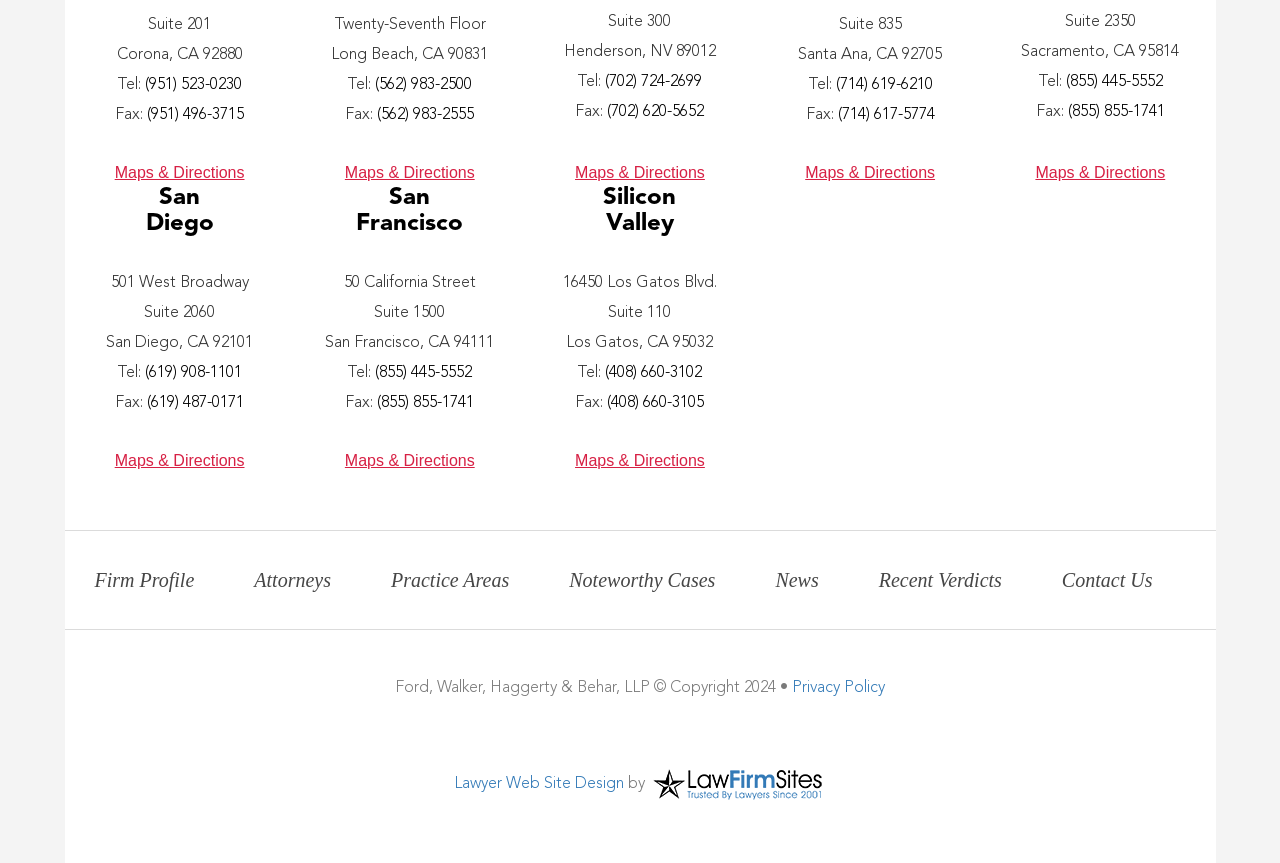Determine the bounding box coordinates of the clickable region to carry out the instruction: "Read the privacy policy".

[0.619, 0.788, 0.691, 0.807]